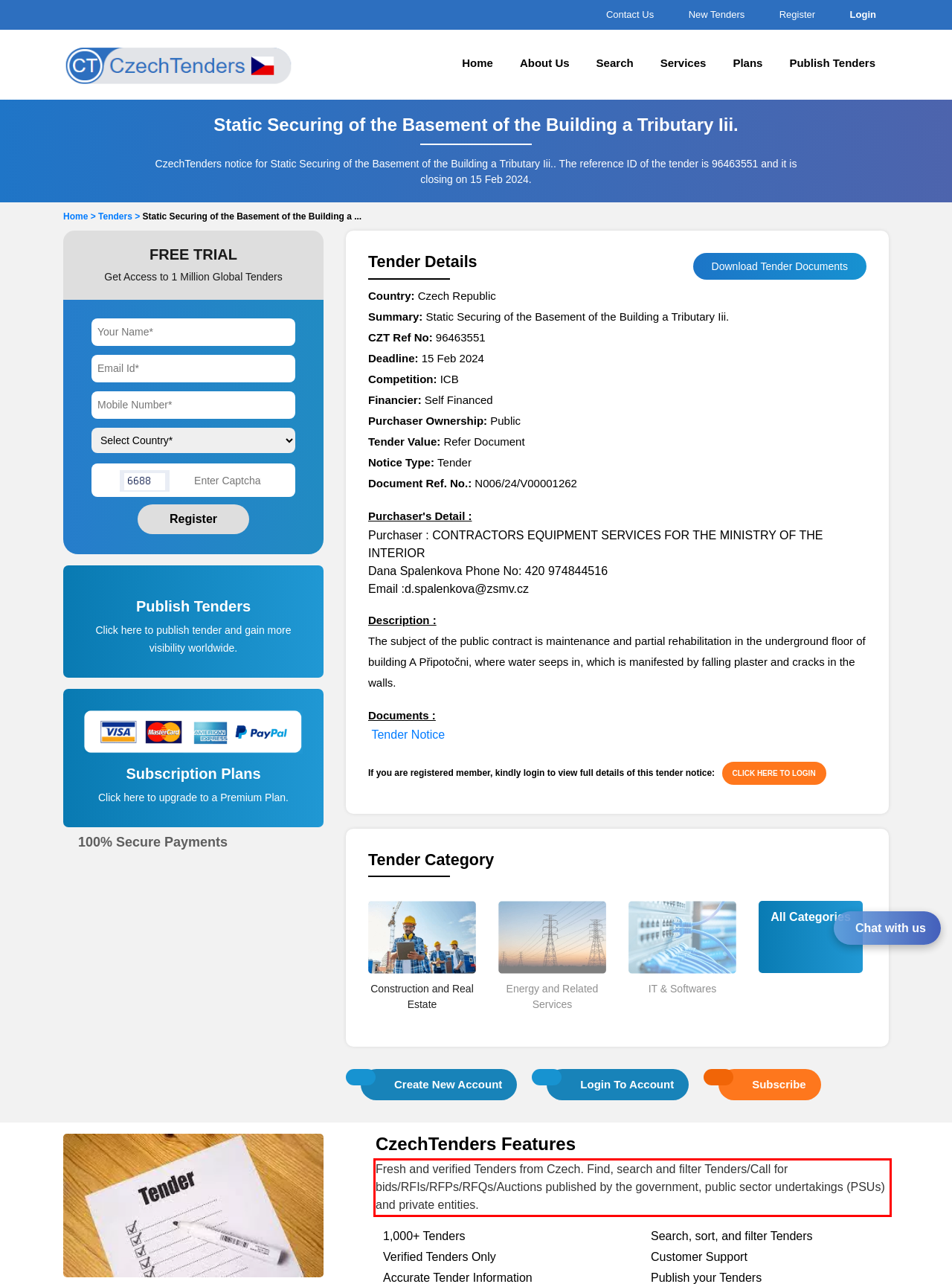Given a webpage screenshot with a red bounding box, perform OCR to read and deliver the text enclosed by the red bounding box.

Fresh and verified Tenders from Czech. Find, search and filter Tenders/Call for bids/RFIs/RFPs/RFQs/Auctions published by the government, public sector undertakings (PSUs) and private entities.